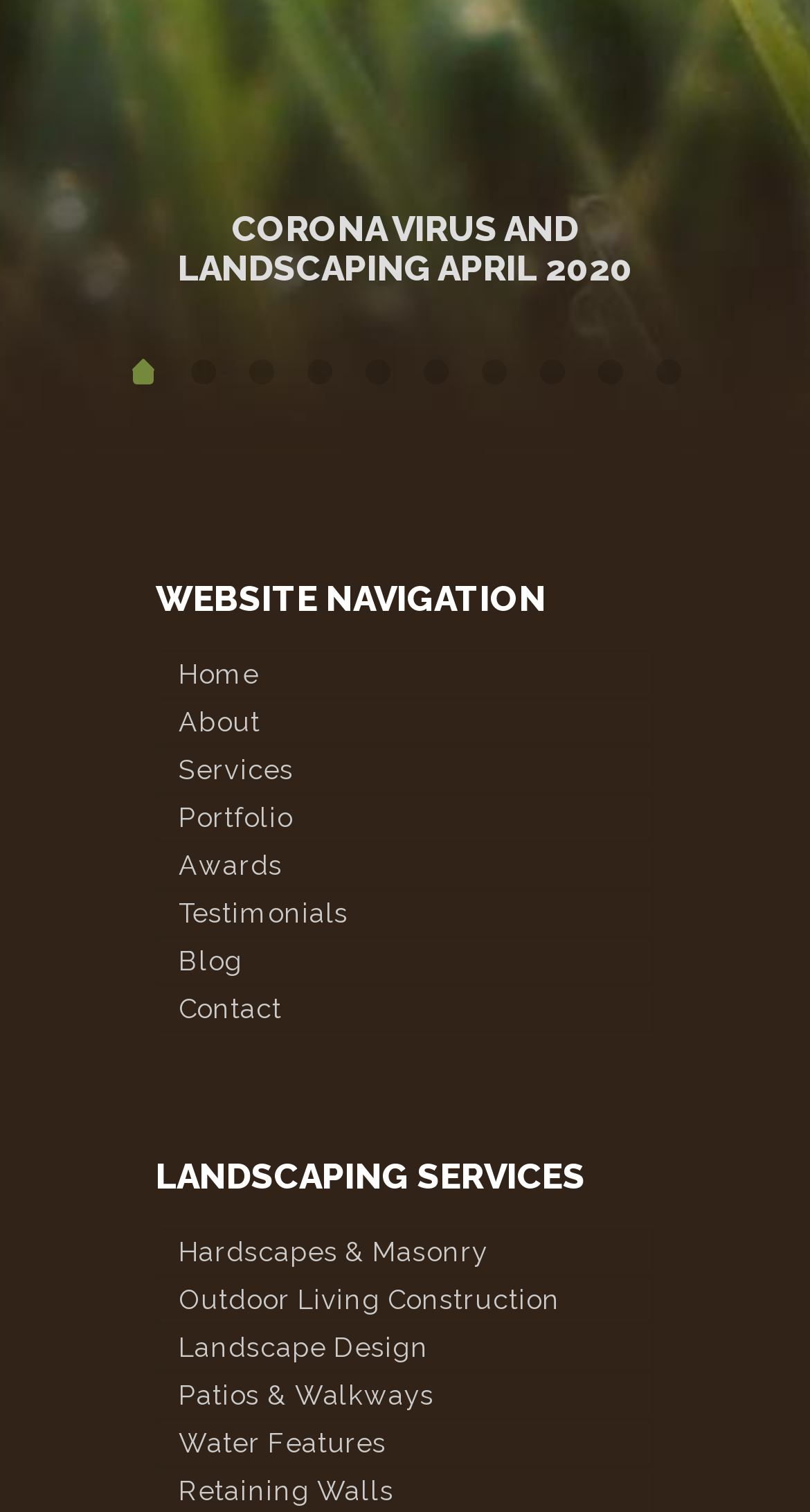Can you determine the bounding box coordinates of the area that needs to be clicked to fulfill the following instruction: "read about corona virus and landscaping"?

[0.141, 0.139, 0.859, 0.192]